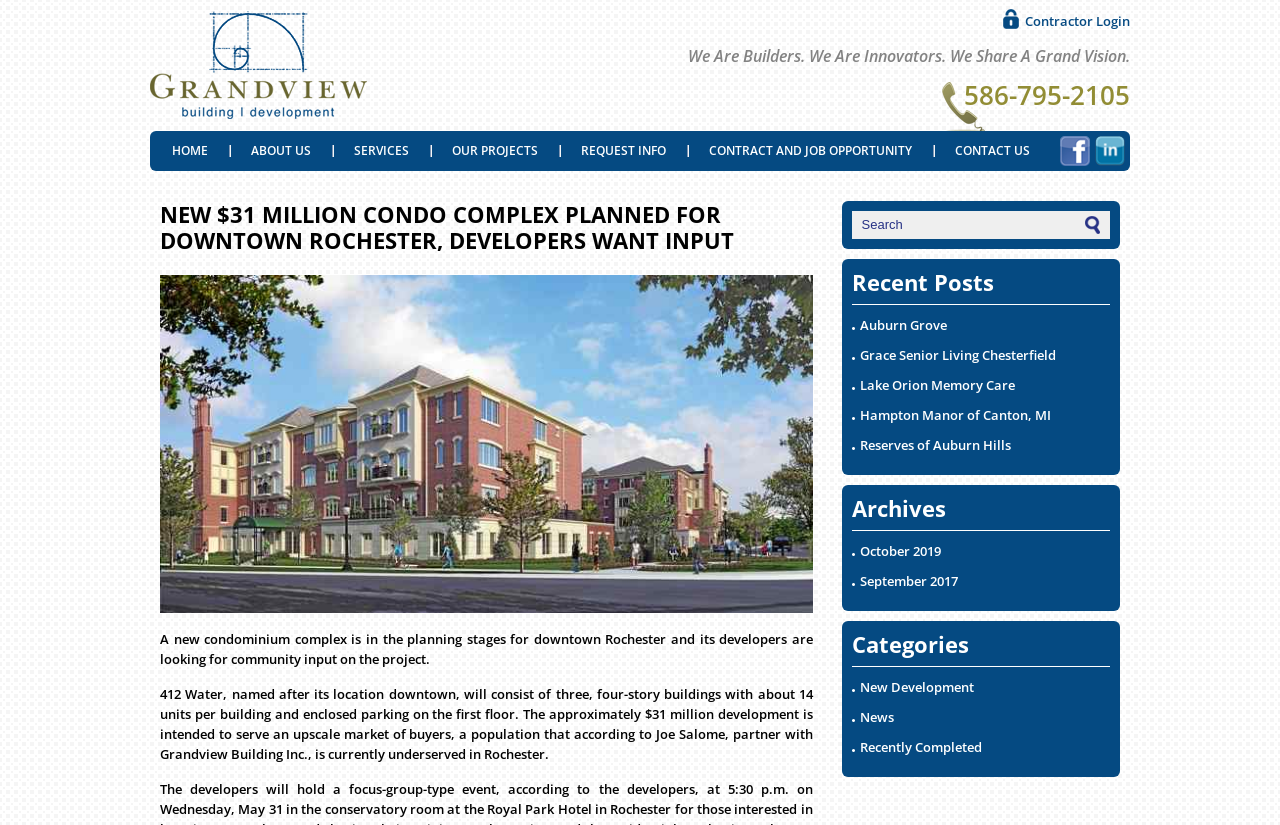Provide the bounding box coordinates for the specified HTML element described in this description: "Reserves of Auburn Hills". The coordinates should be four float numbers ranging from 0 to 1, in the format [left, top, right, bottom].

[0.672, 0.528, 0.79, 0.55]